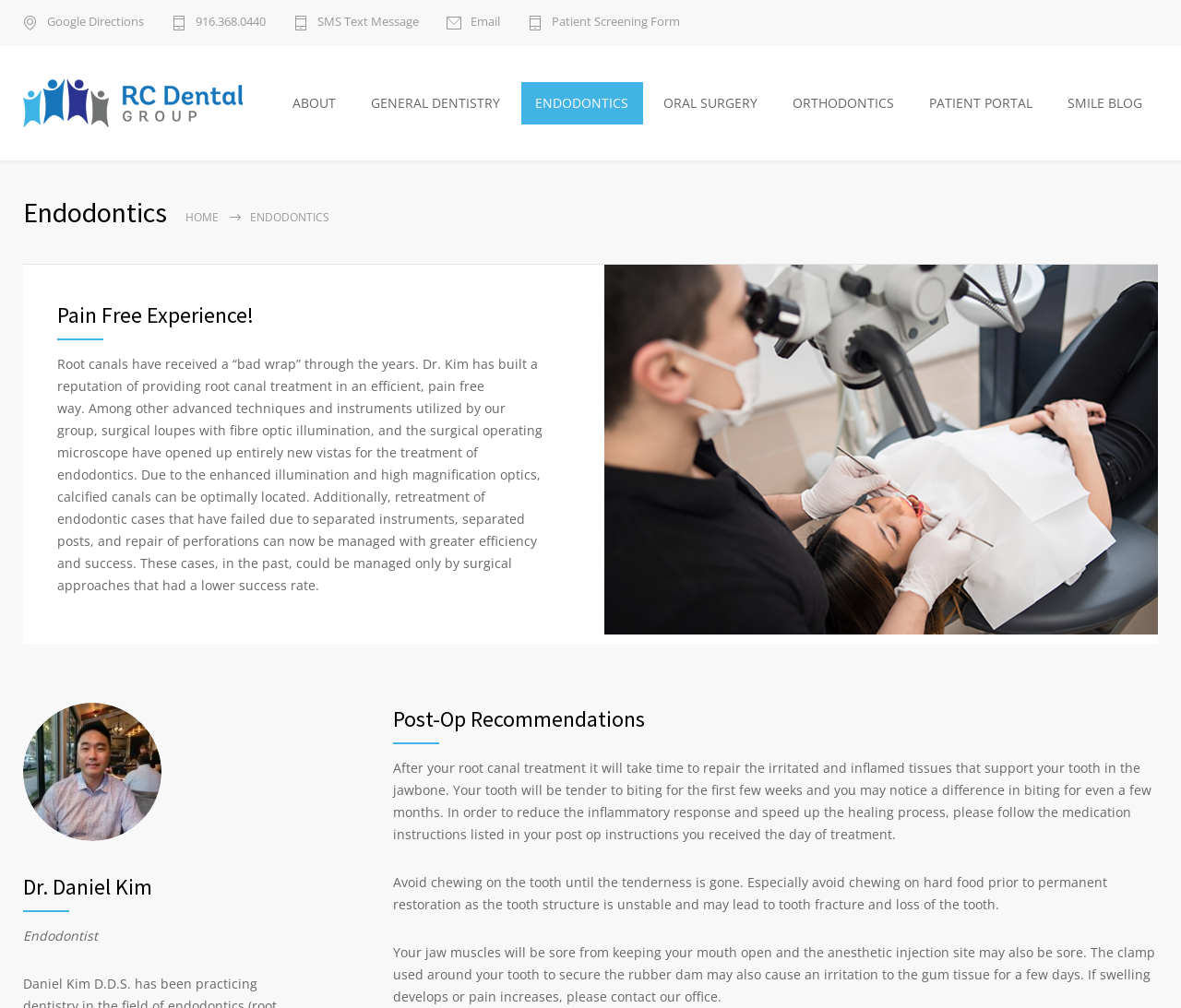Specify the bounding box coordinates of the element's area that should be clicked to execute the given instruction: "Click the 'Endodontics' link". The coordinates should be four float numbers between 0 and 1, i.e., [left, top, right, bottom].

[0.441, 0.081, 0.545, 0.125]